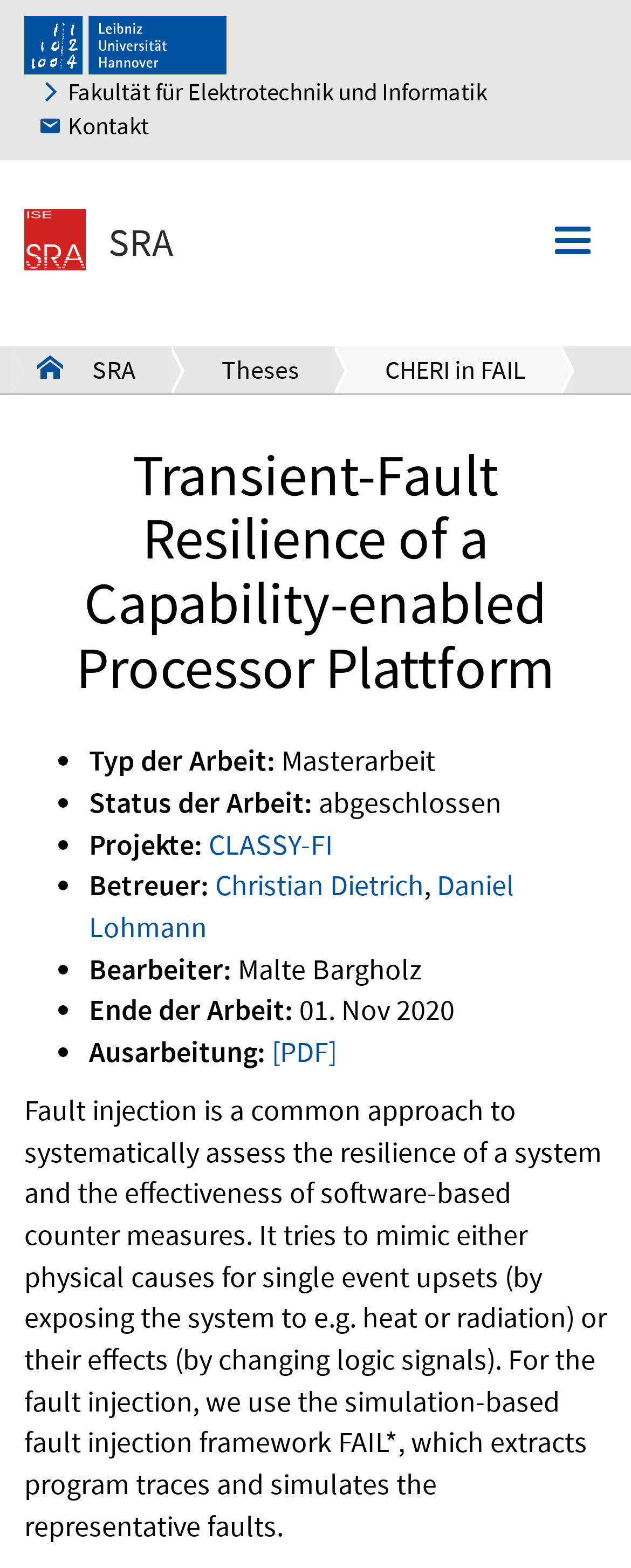What is the status of the work?
Look at the image and respond with a single word or a short phrase.

abgeschlossen